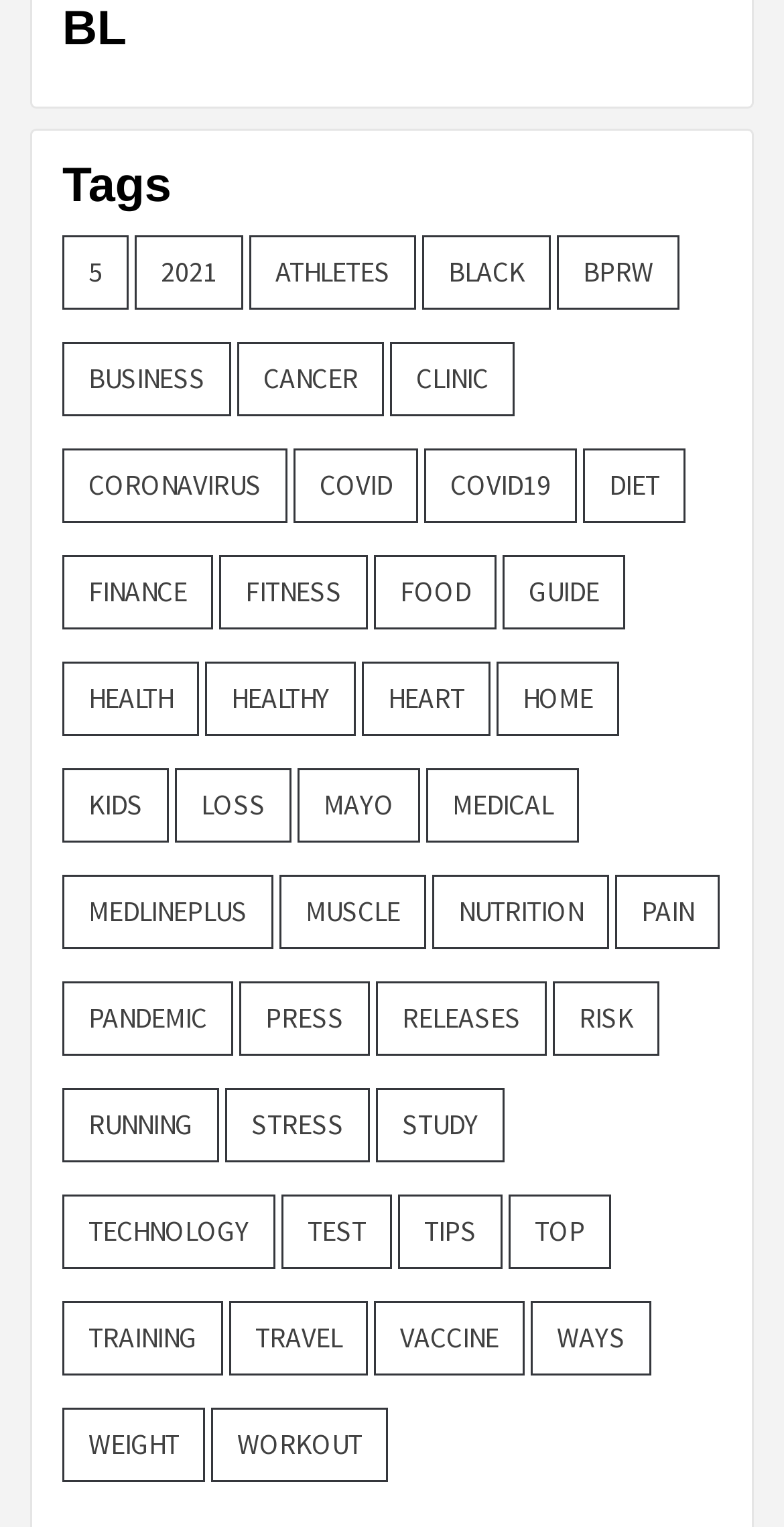Find the bounding box coordinates for the HTML element specified by: "COVID19".

[0.541, 0.293, 0.736, 0.342]